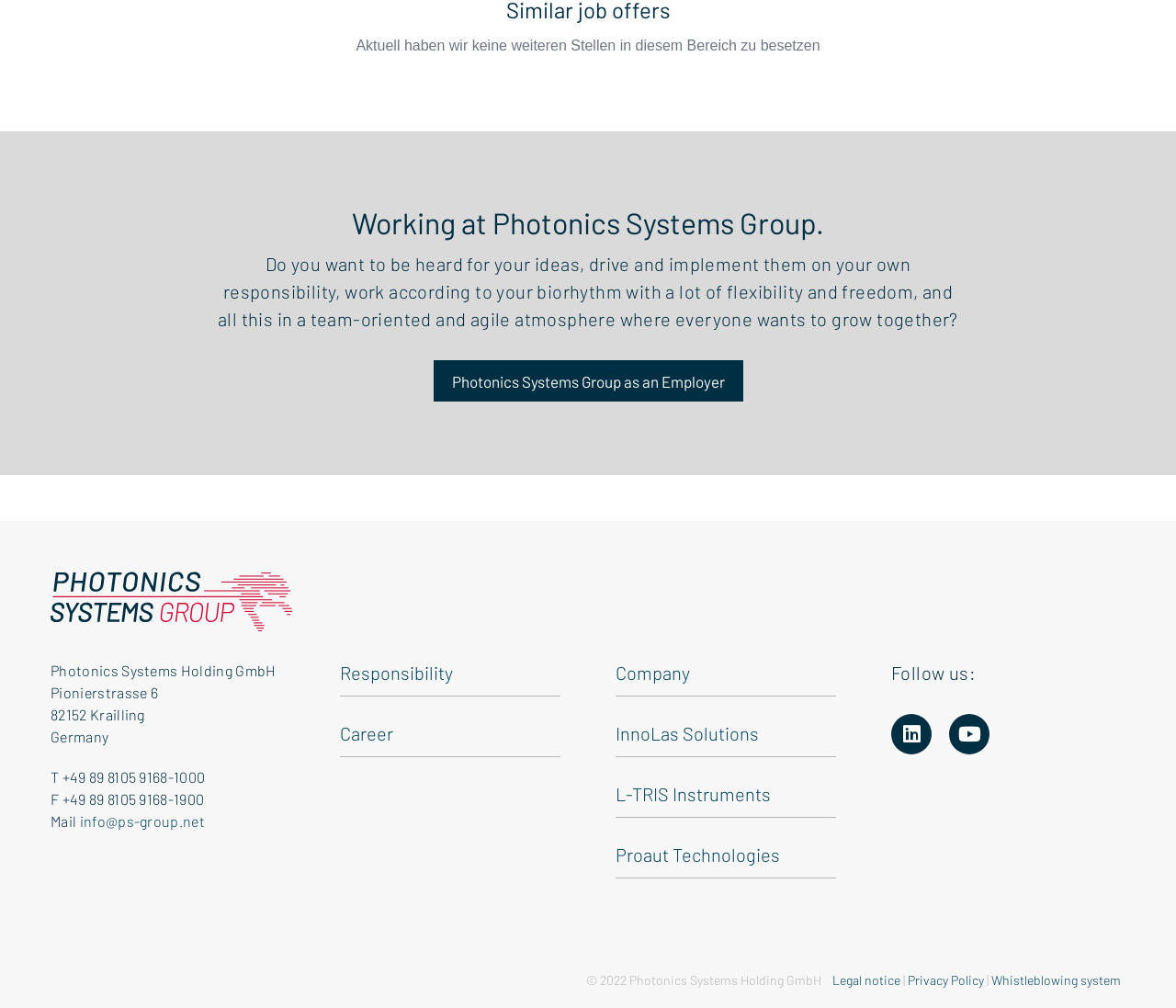What are the social media platforms the company is on?
We need a detailed and meticulous answer to the question.

The social media platforms the company is on can be found at the bottom of the webpage, where it is written as 'Follow us:' and there are links to 'Linkedin' and 'Youtube'.